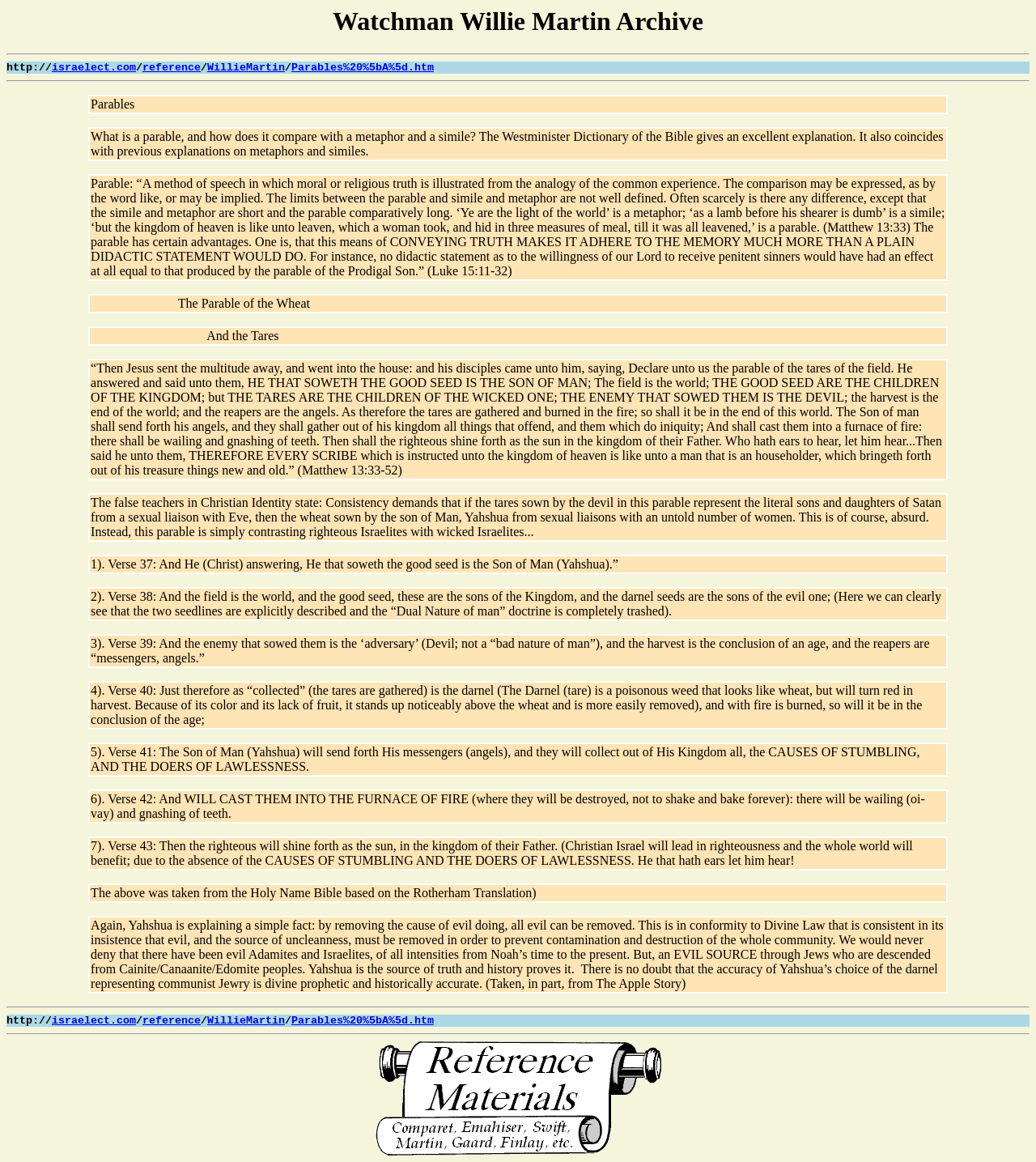Determine the bounding box coordinates for the HTML element mentioned in the following description: "alt="Reference Materials"". The coordinates should be a list of four floats ranging from 0 to 1, represented as [left, top, right, bottom].

[0.362, 0.985, 0.638, 0.997]